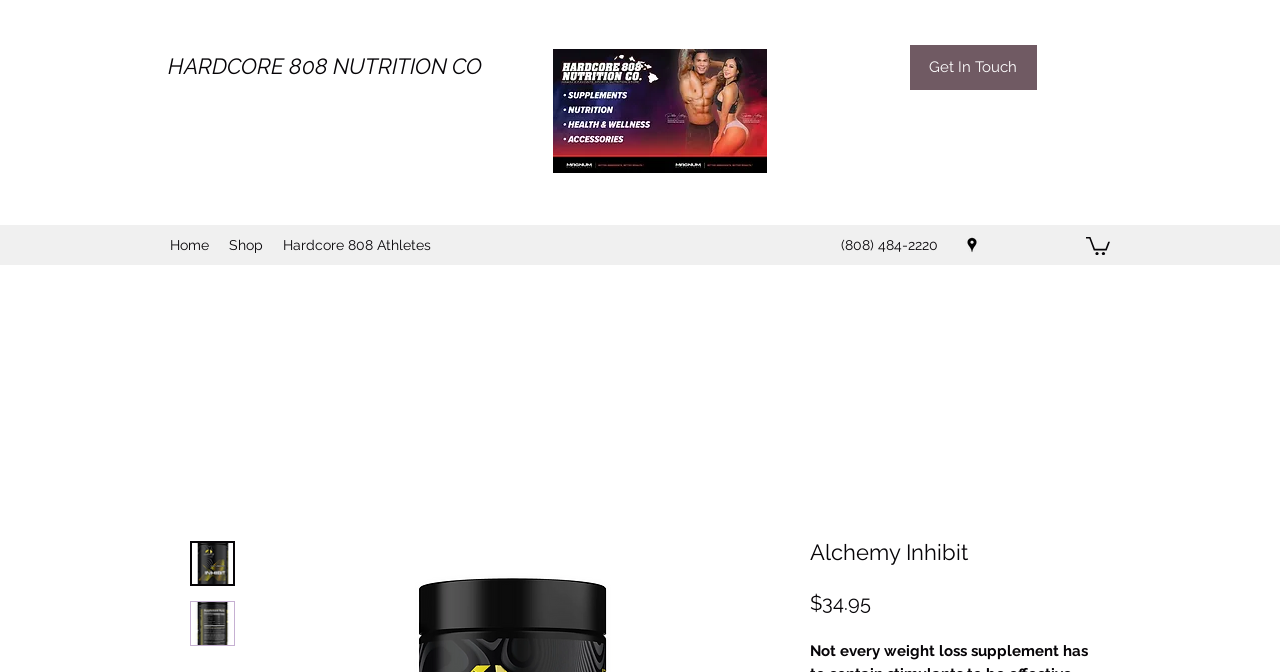Determine the bounding box coordinates of the clickable element to achieve the following action: 'Click the 'Alchemy Inhibit' thumbnail'. Provide the coordinates as four float values between 0 and 1, formatted as [left, top, right, bottom].

[0.148, 0.805, 0.184, 0.872]